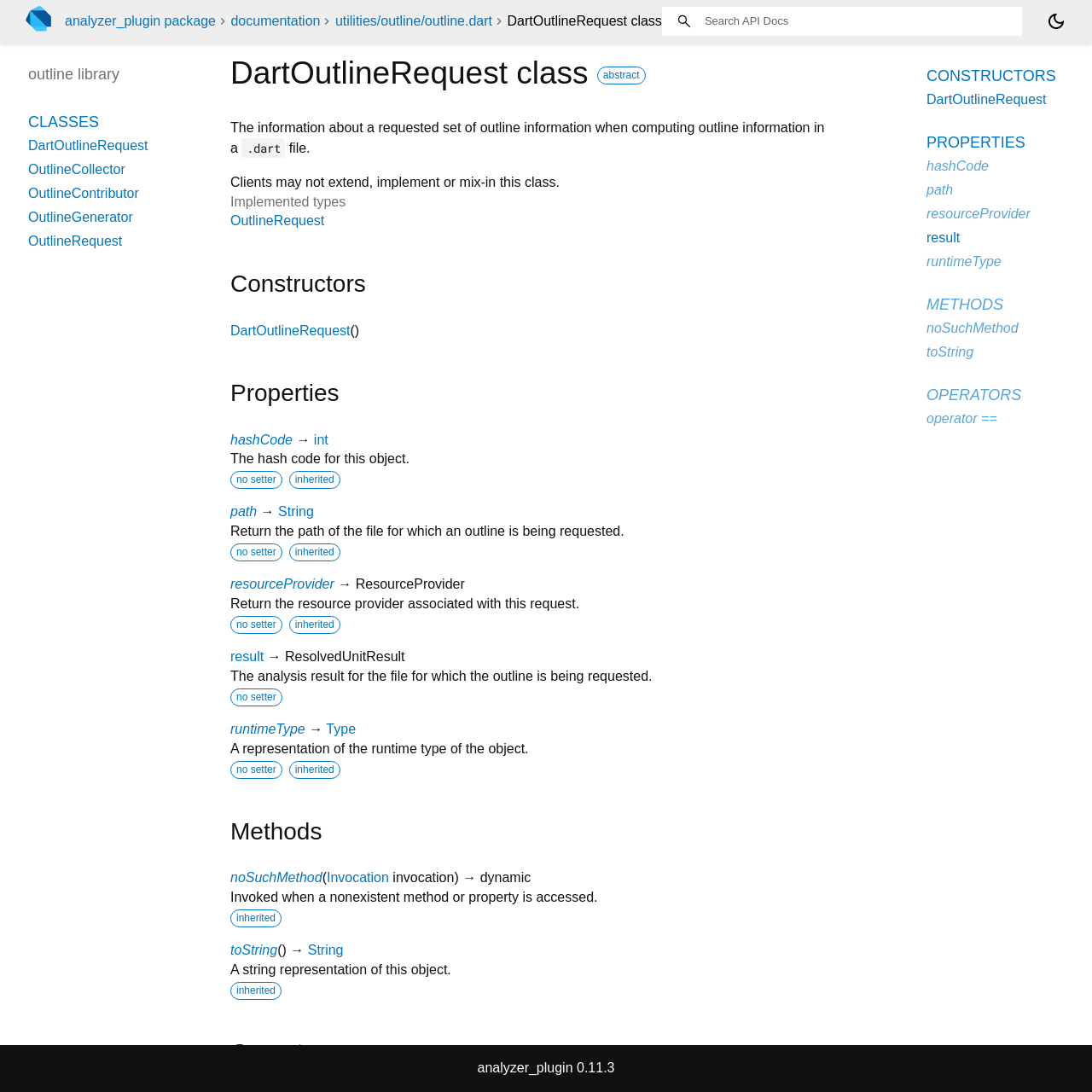What is the name of the class described on this page?
Provide an in-depth and detailed explanation in response to the question.

The name of the class is mentioned in the heading 'DartOutlineRequest class abstract' and also in the link 'DartOutlineRequest' under the 'Constructors' section.